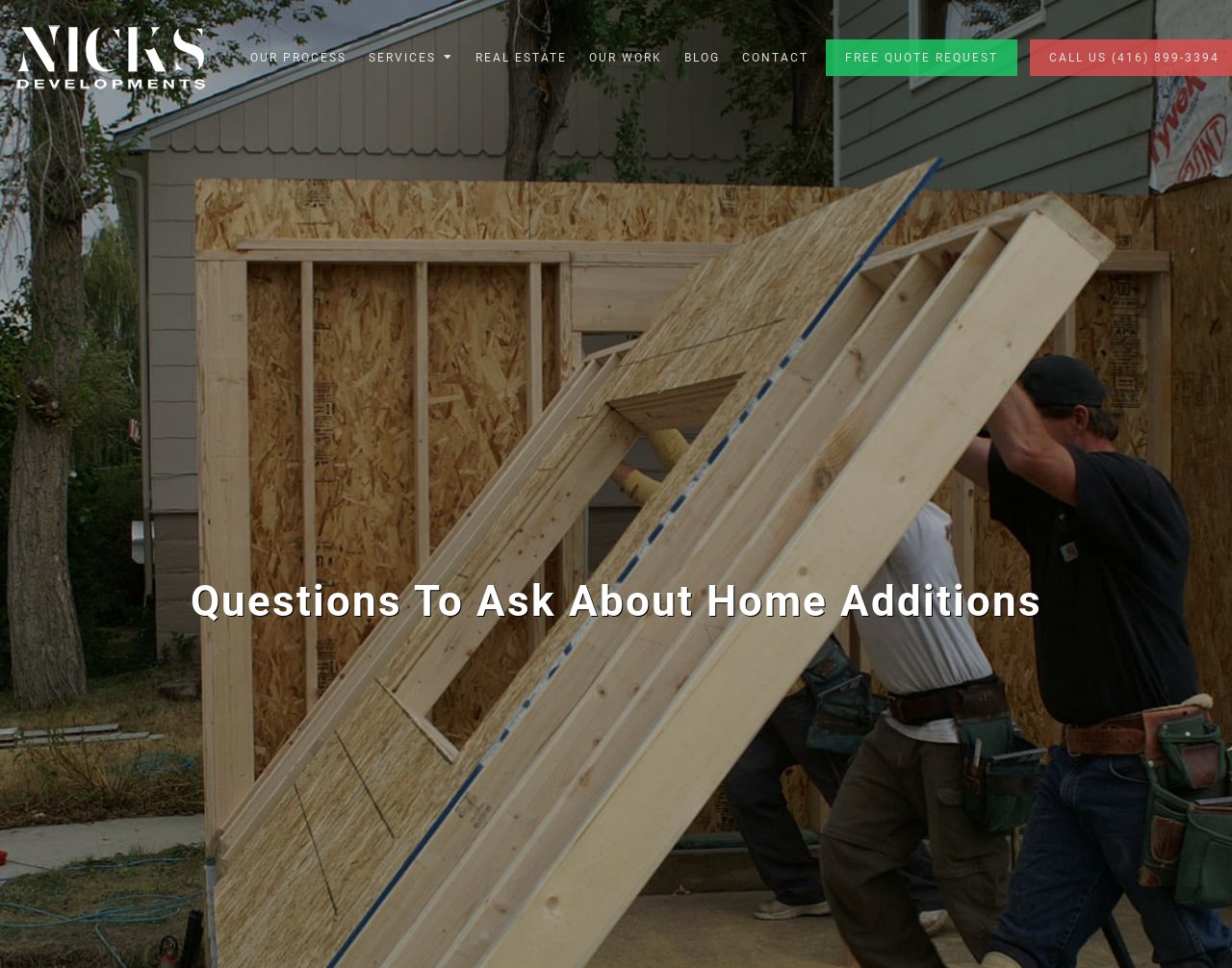What is the icon next to the 'SERVICES' link?
Please provide a detailed and thorough answer to the question.

By looking at the navigation menu, I can see that the 'SERVICES' link has an icon next to it, which is represented by the Unicode character ''.